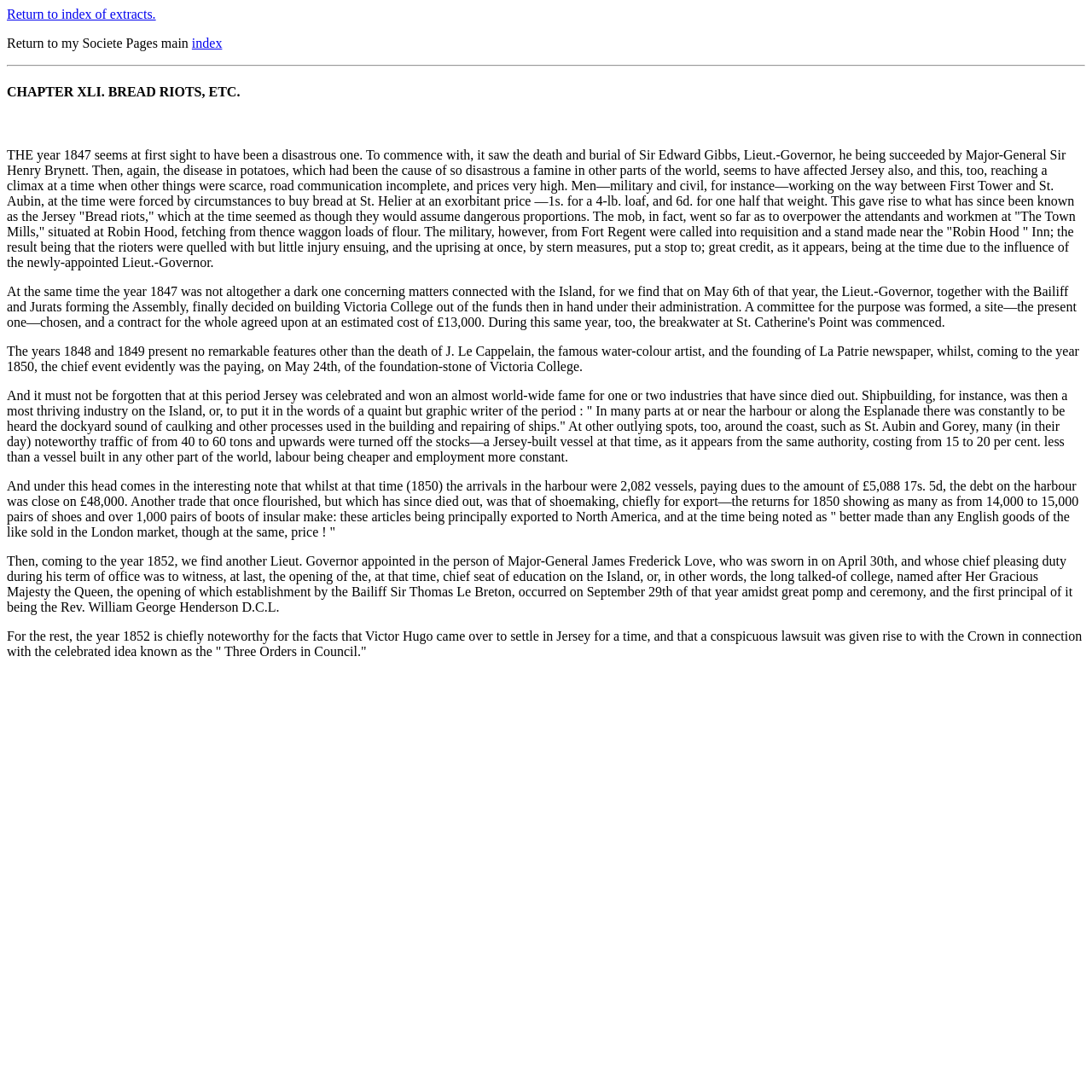Please find the bounding box coordinates in the format (top-left x, top-left y, bottom-right x, bottom-right y) for the given element description. Ensure the coordinates are floating point numbers between 0 and 1. Description: index

[0.176, 0.033, 0.203, 0.046]